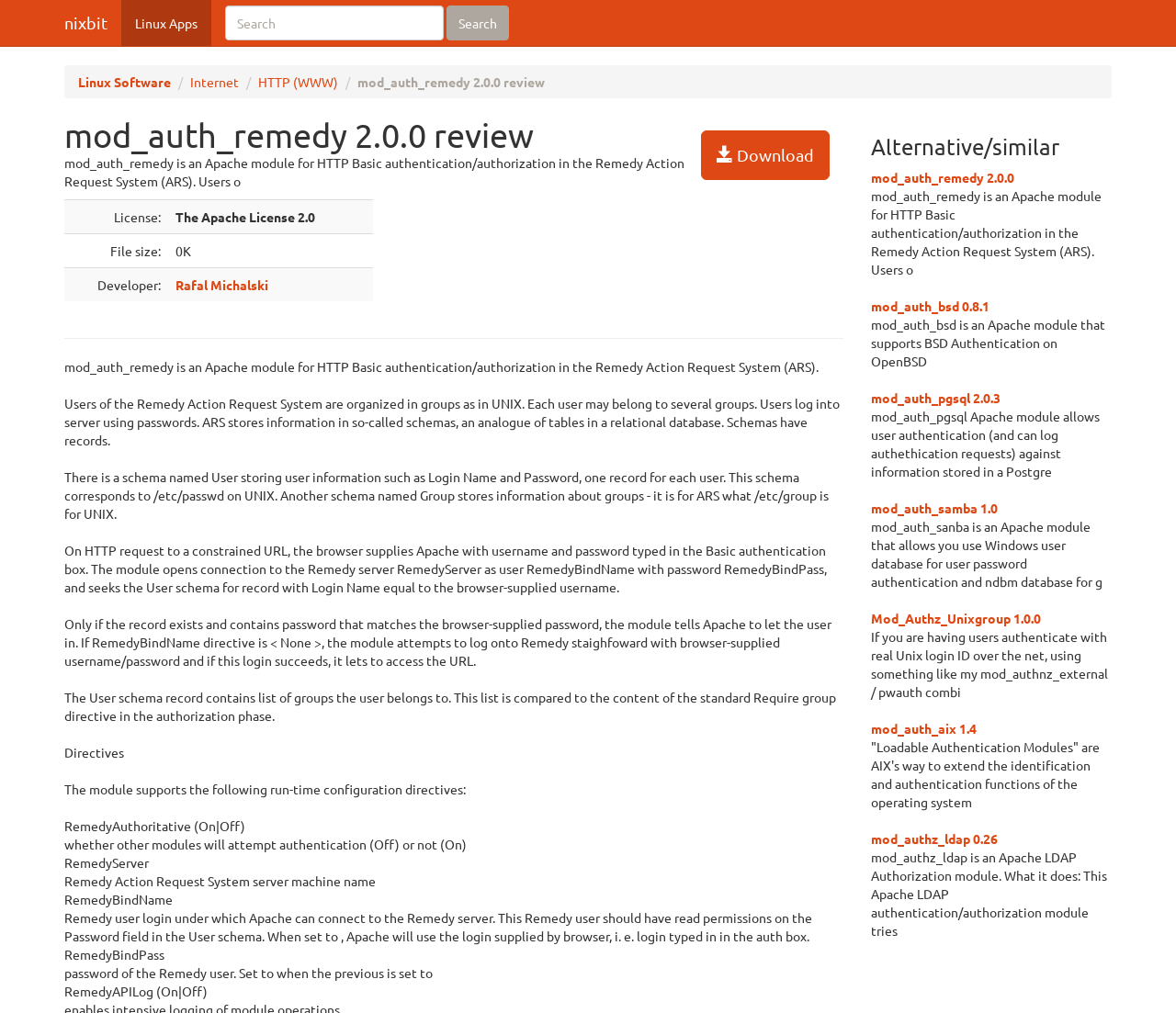Using the element description Download, predict the bounding box coordinates for the UI element. Provide the coordinates in (top-left x, top-left y, bottom-right x, bottom-right y) format with values ranging from 0 to 1.

[0.596, 0.129, 0.705, 0.178]